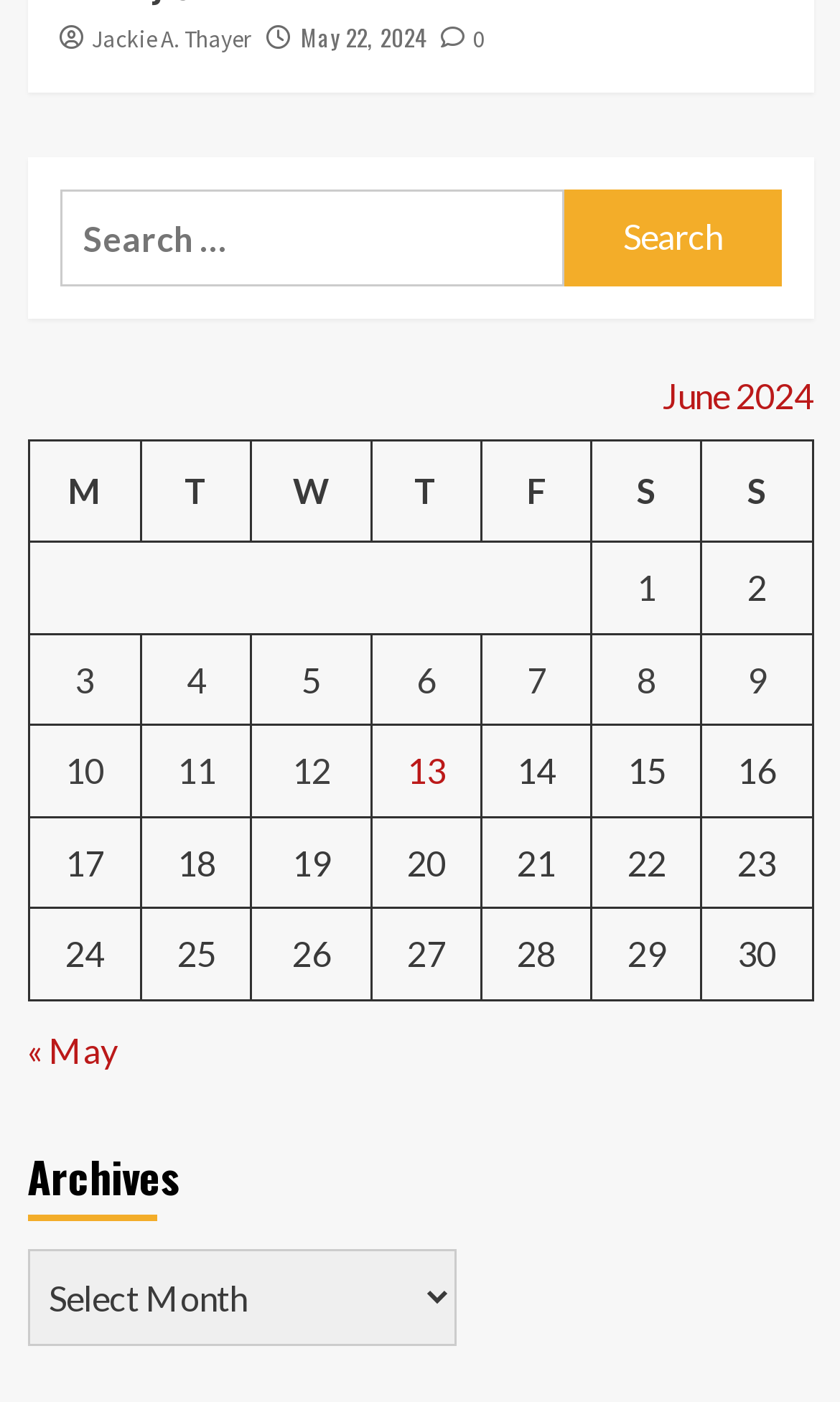Using the element description: "« May", determine the bounding box coordinates for the specified UI element. The coordinates should be four float numbers between 0 and 1, [left, top, right, bottom].

[0.032, 0.734, 0.14, 0.763]